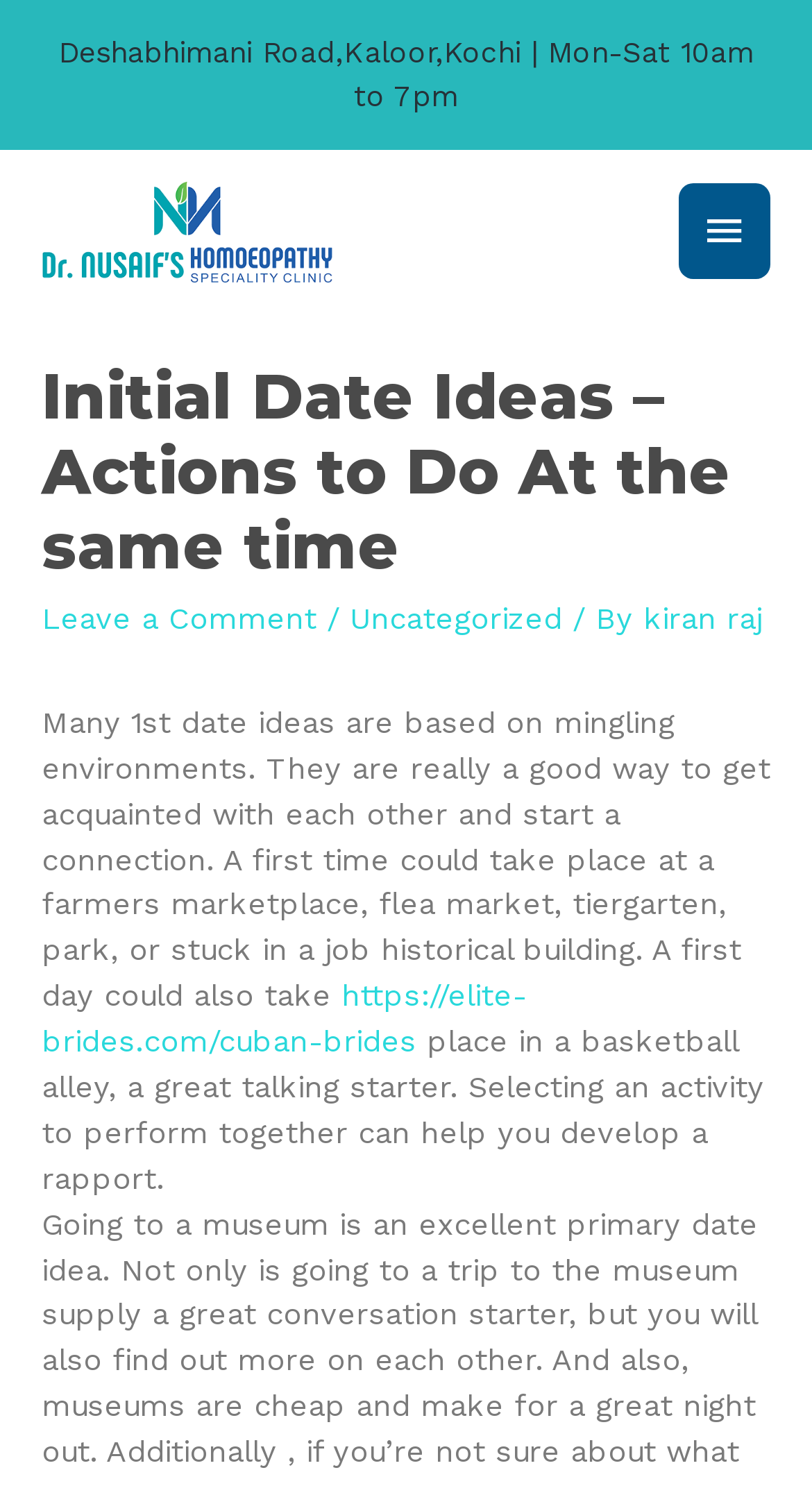Give a one-word or one-phrase response to the question:
What is the purpose of selecting an activity on a first date?

to develop a rapport